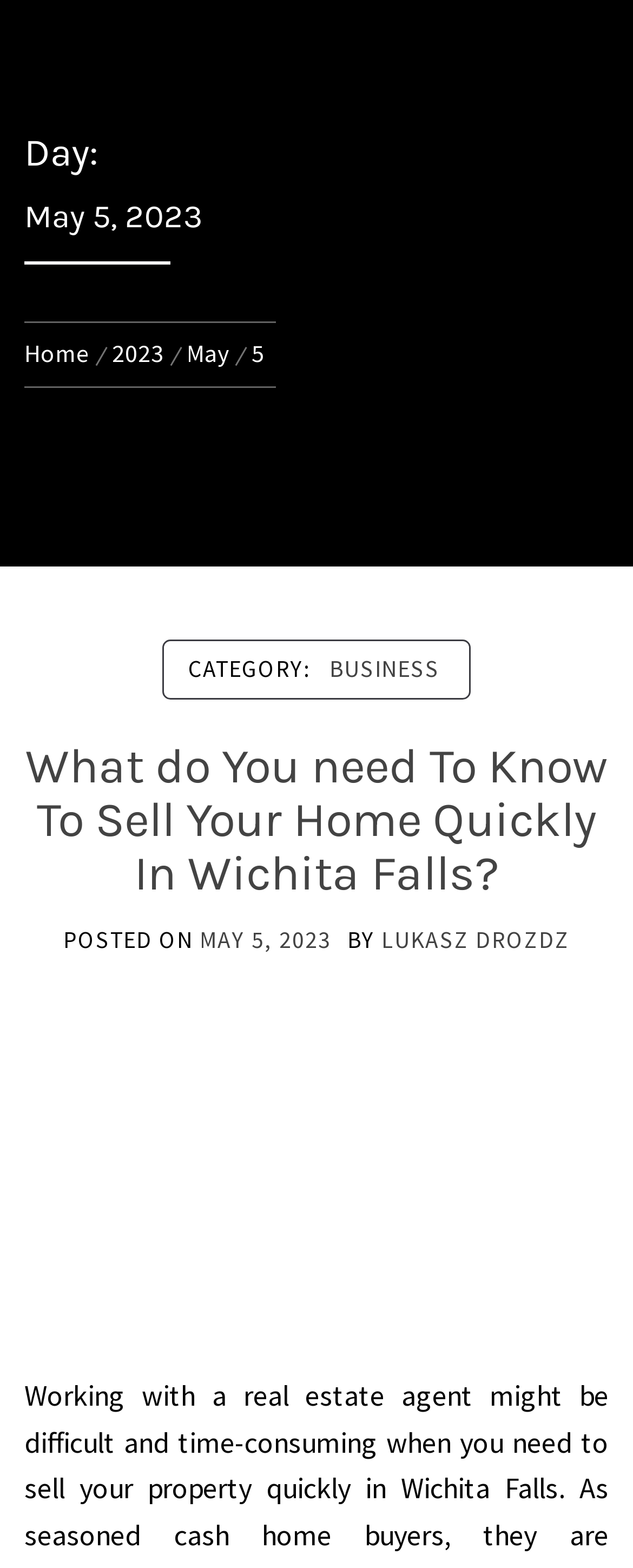Identify the bounding box for the given UI element using the description provided. Coordinates should be in the format (top-left x, top-left y, bottom-right x, bottom-right y) and must be between 0 and 1. Here is the description: Lukasz Drozdz

[0.603, 0.59, 0.9, 0.608]